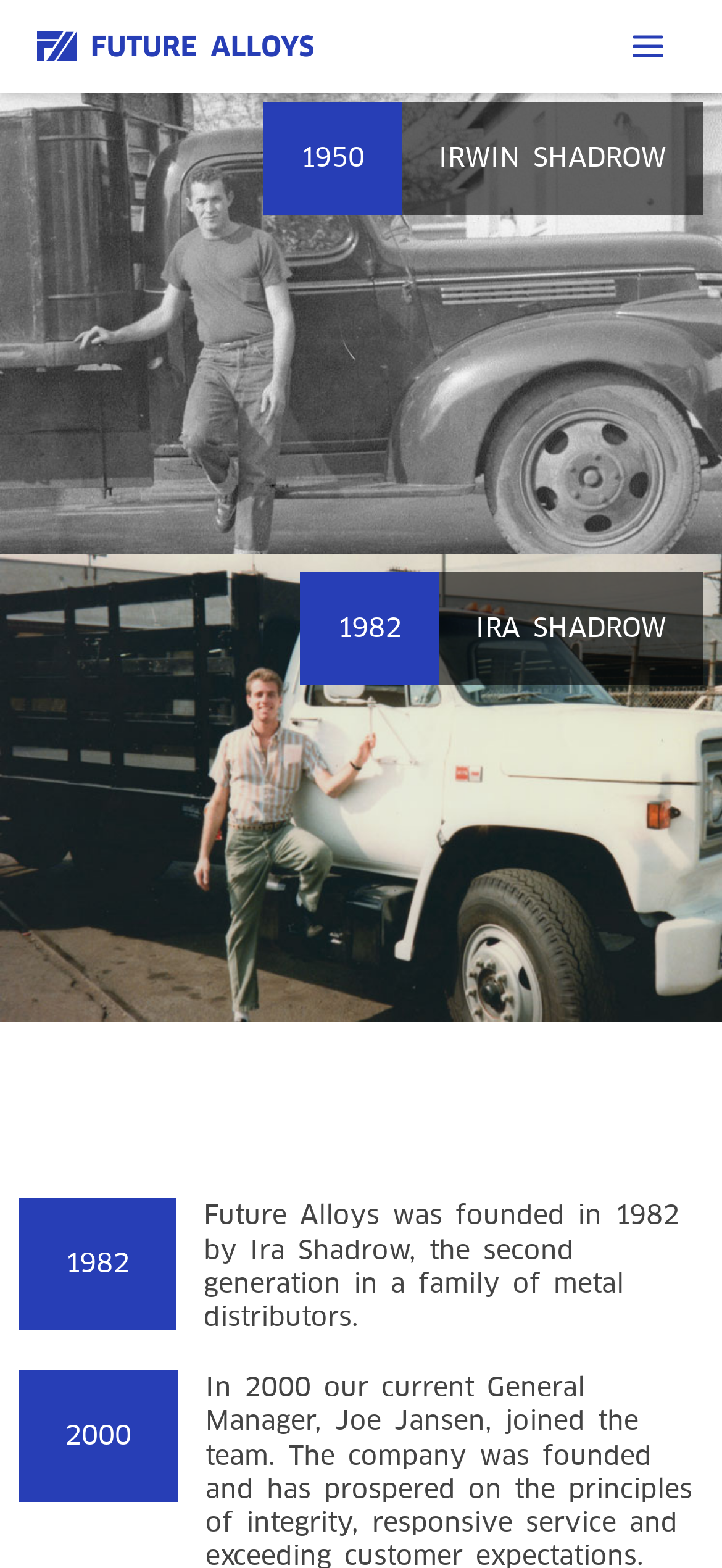Please provide a detailed answer to the question below based on the screenshot: 
What is the relationship between Ira Shadrow and Irwin Shadrow?

Based on the text, it can be inferred that Ira Shadrow is the second generation in a family of metal distributors, and Irwin Shadrow is mentioned earlier, so it can be assumed that Irwin is Ira's father.